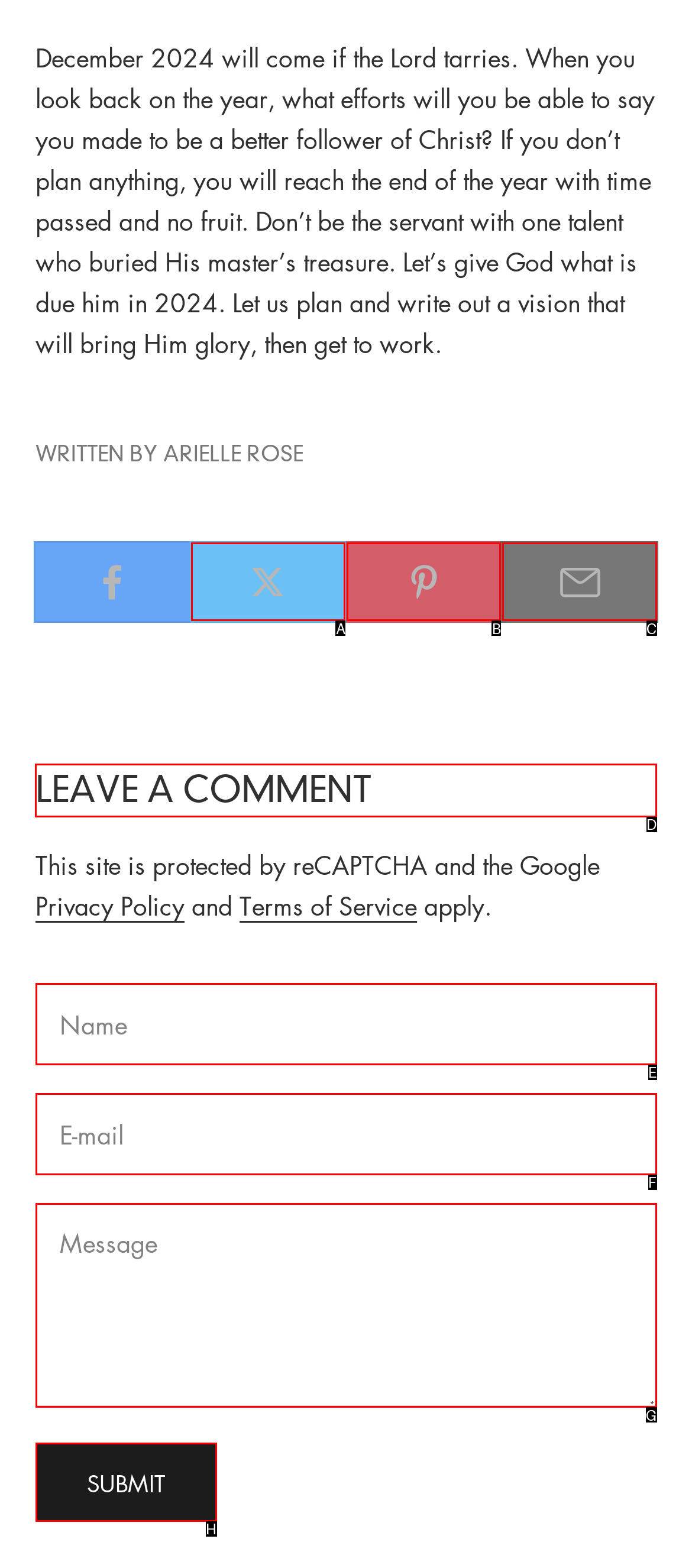Determine which UI element I need to click to achieve the following task: Leave a comment Provide your answer as the letter of the selected option.

D